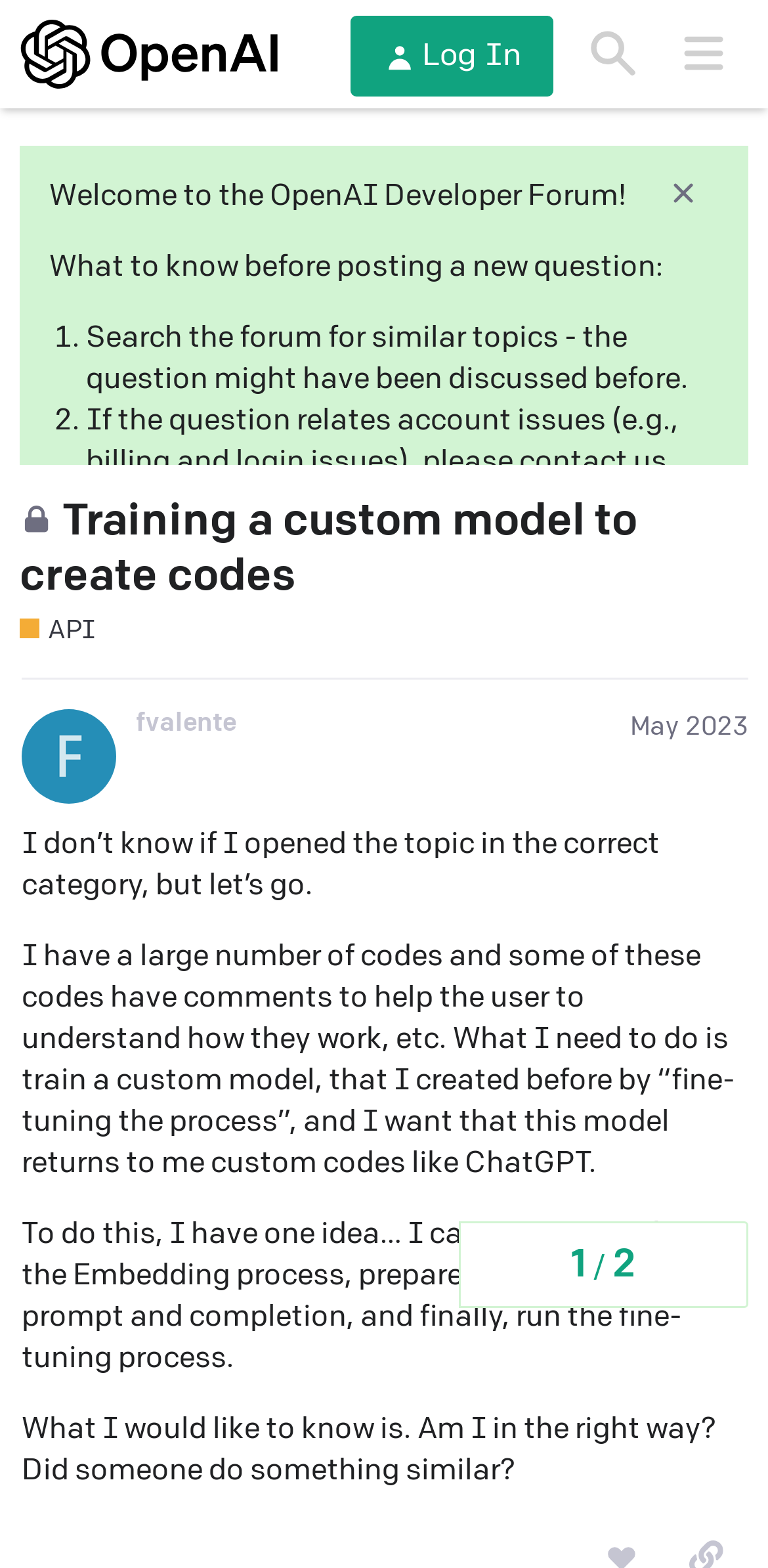Please determine the bounding box coordinates of the section I need to click to accomplish this instruction: "Search for similar topics".

[0.741, 0.006, 0.857, 0.063]